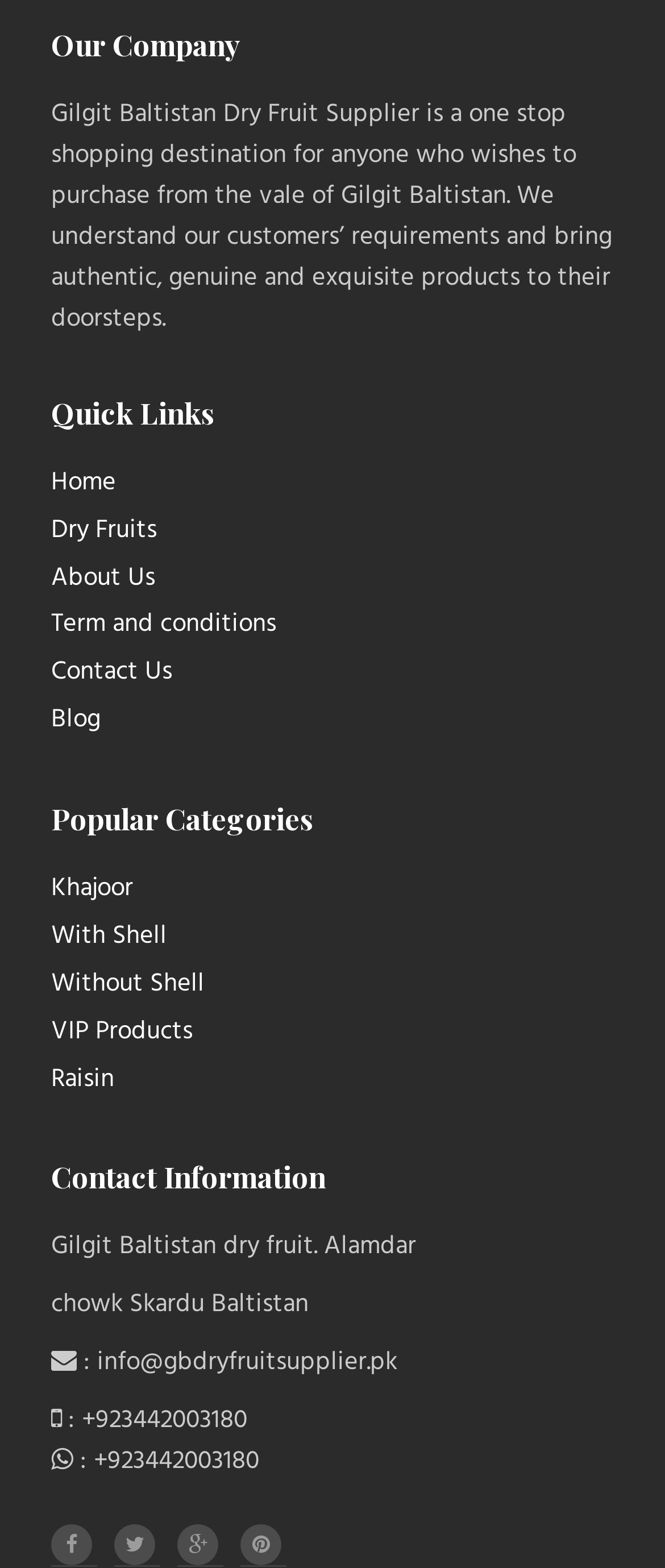Identify the bounding box for the UI element specified in this description: "Term and conditions". The coordinates must be four float numbers between 0 and 1, formatted as [left, top, right, bottom].

[0.077, 0.385, 0.415, 0.412]